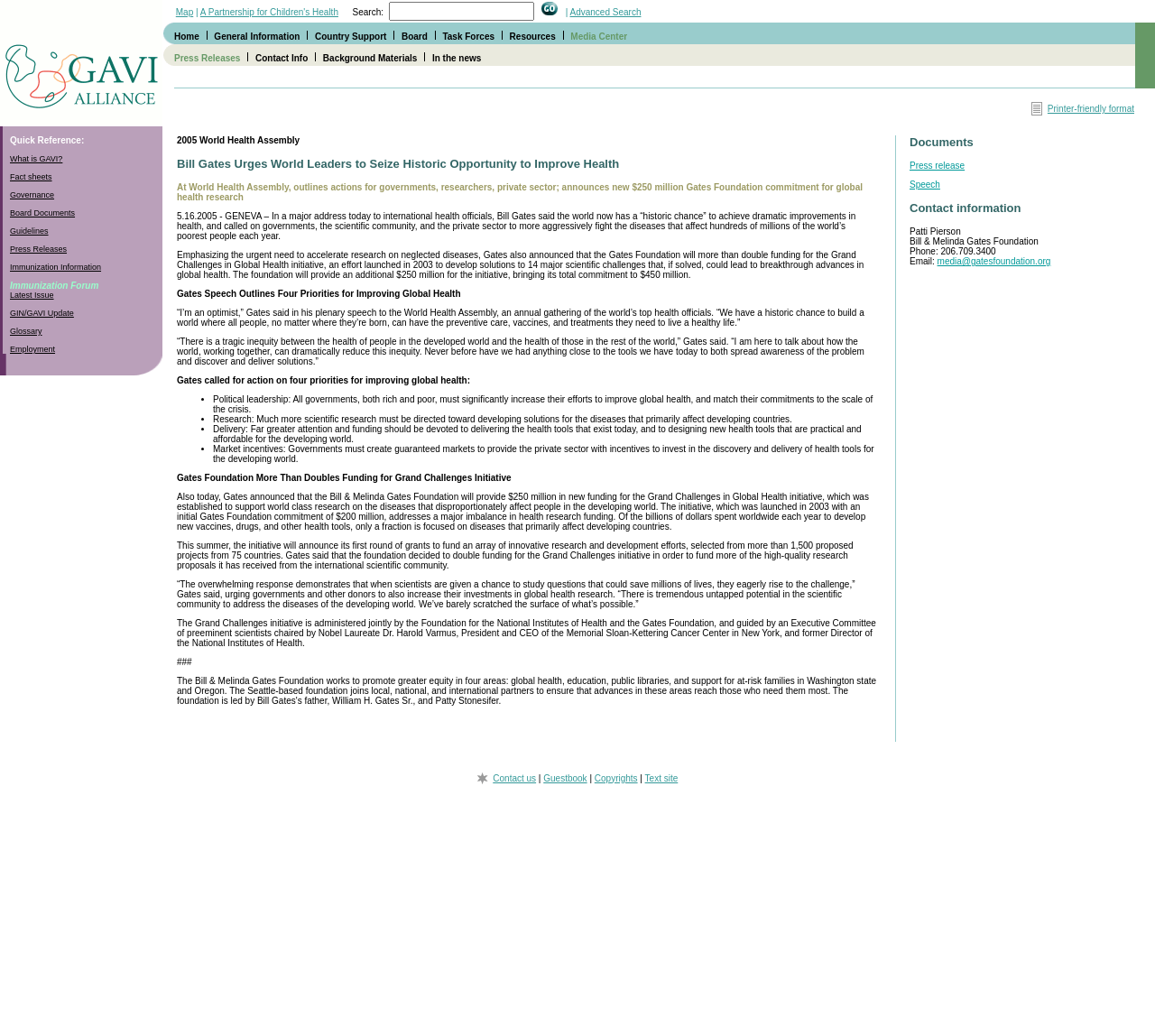How many images are there in the top navigation bar?
Please give a well-detailed answer to the question.

By counting the image elements in the top navigation bar, I found that there are 14 images, each separating the links in the navigation bar.